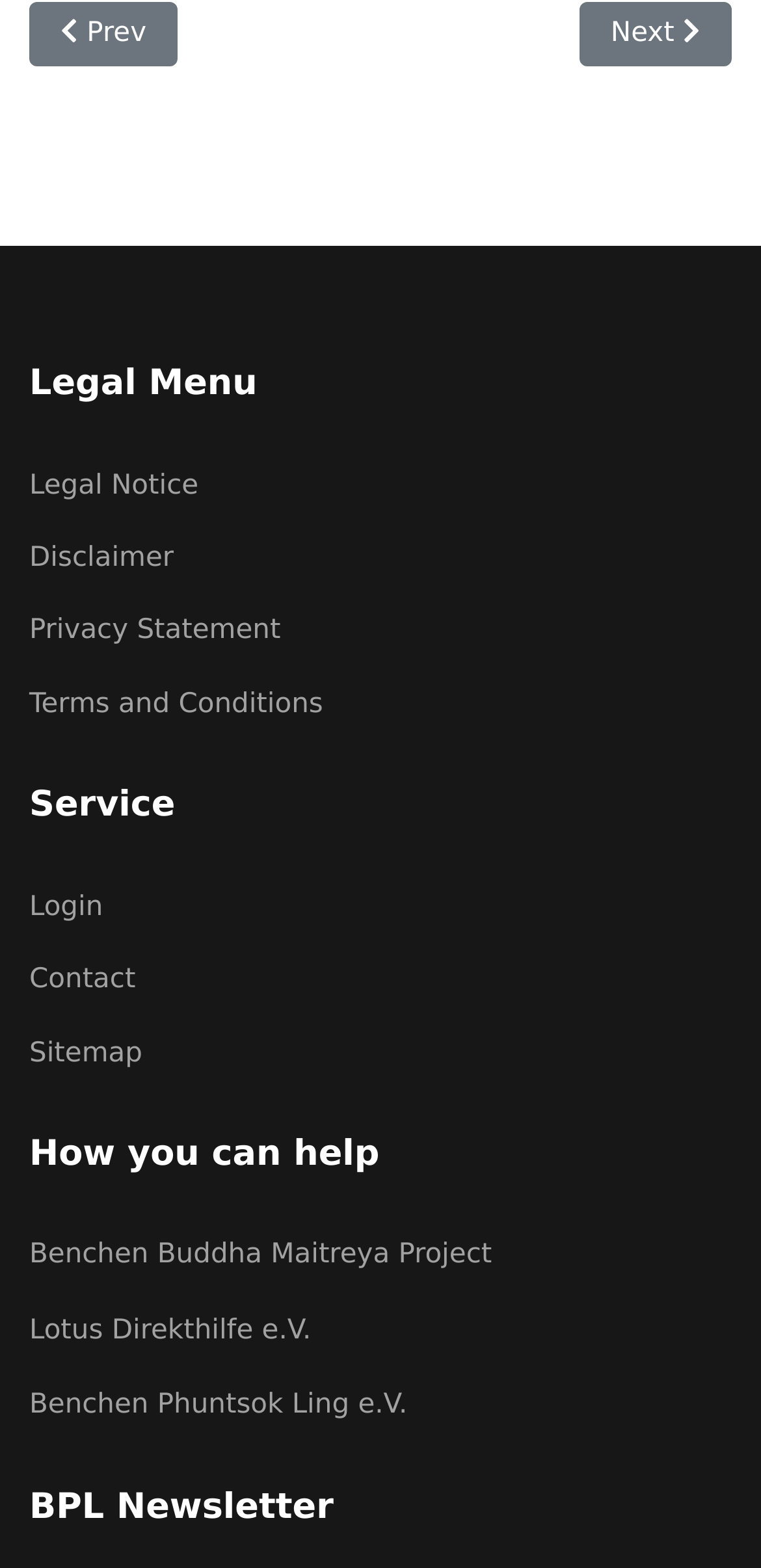Could you find the bounding box coordinates of the clickable area to complete this instruction: "Login to the system"?

[0.038, 0.565, 0.962, 0.592]